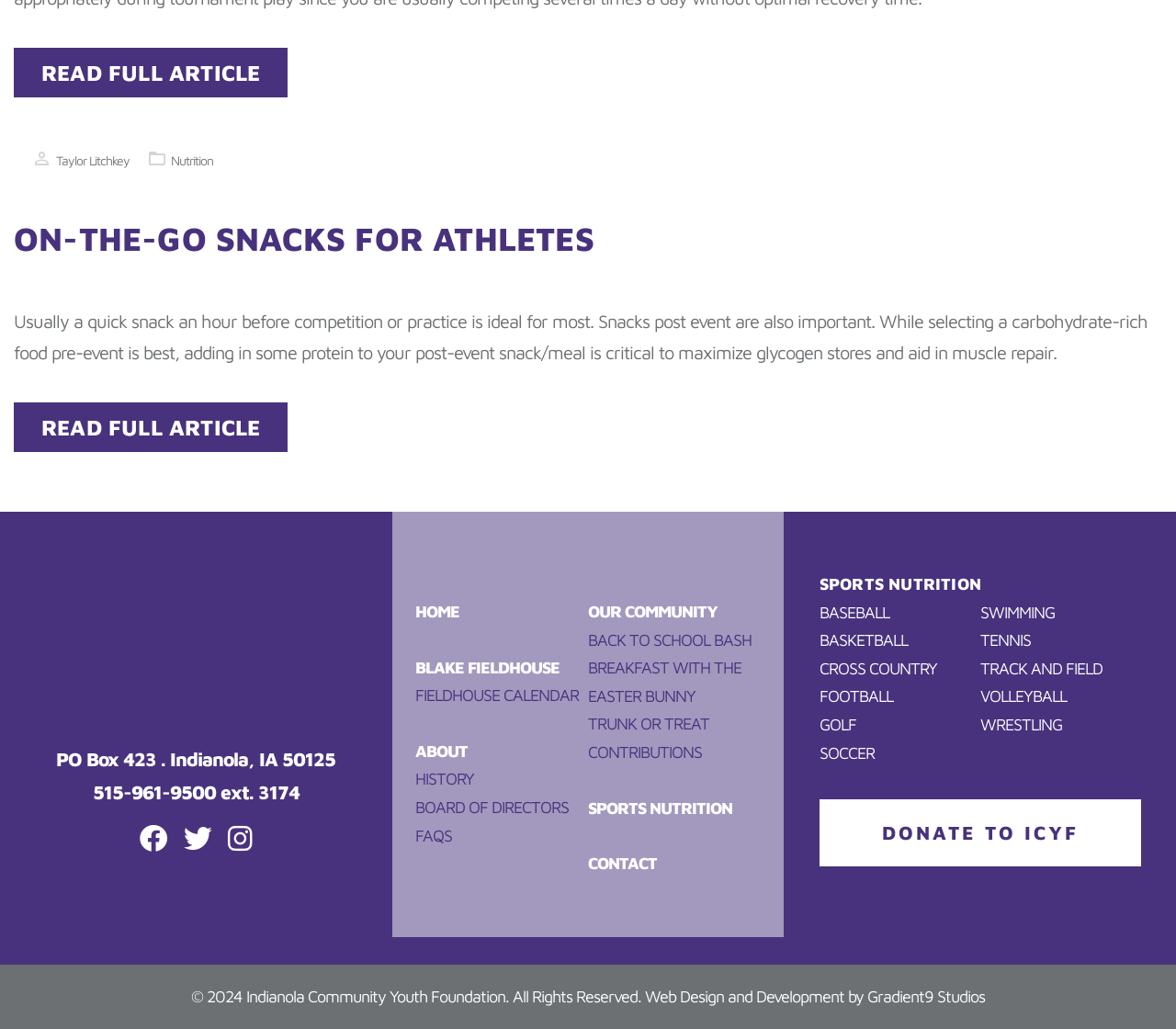Locate the bounding box coordinates of the element that should be clicked to execute the following instruction: "Visit Taylor Litchkey's page".

[0.027, 0.149, 0.11, 0.164]